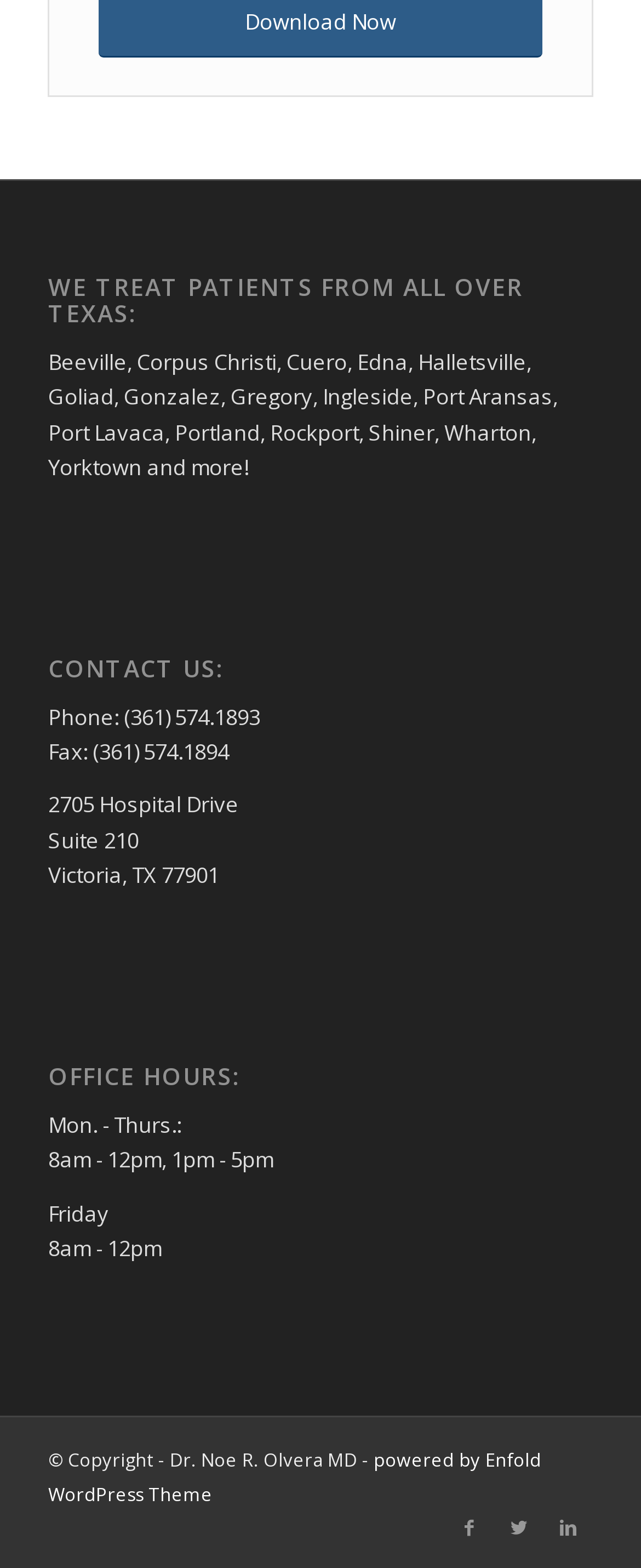What is the phone number of the medical practice?
Give a detailed explanation using the information visible in the image.

The phone number is listed under the 'CONTACT US:' heading, specifically as 'Phone: (361) 574.1893'.